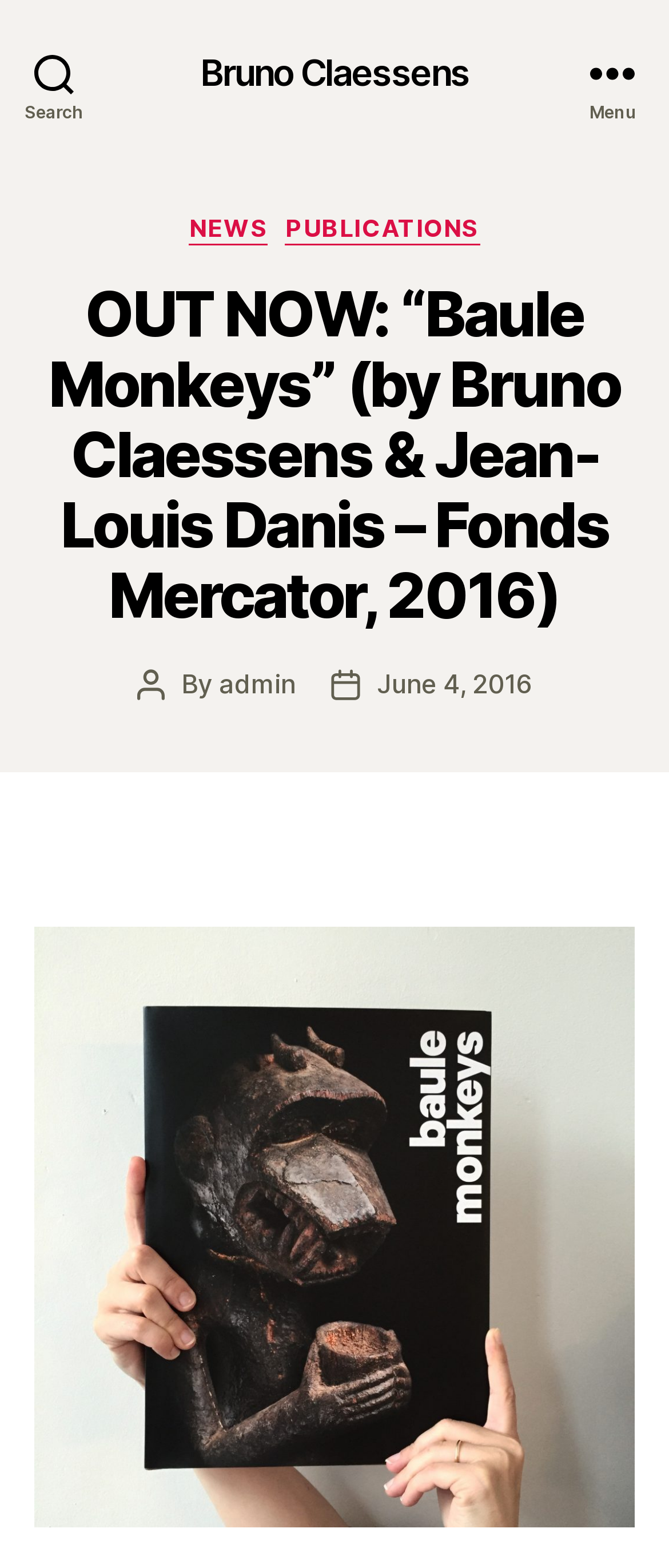Please identify the bounding box coordinates of the element I need to click to follow this instruction: "View the post details".

[0.051, 0.591, 0.949, 0.974]